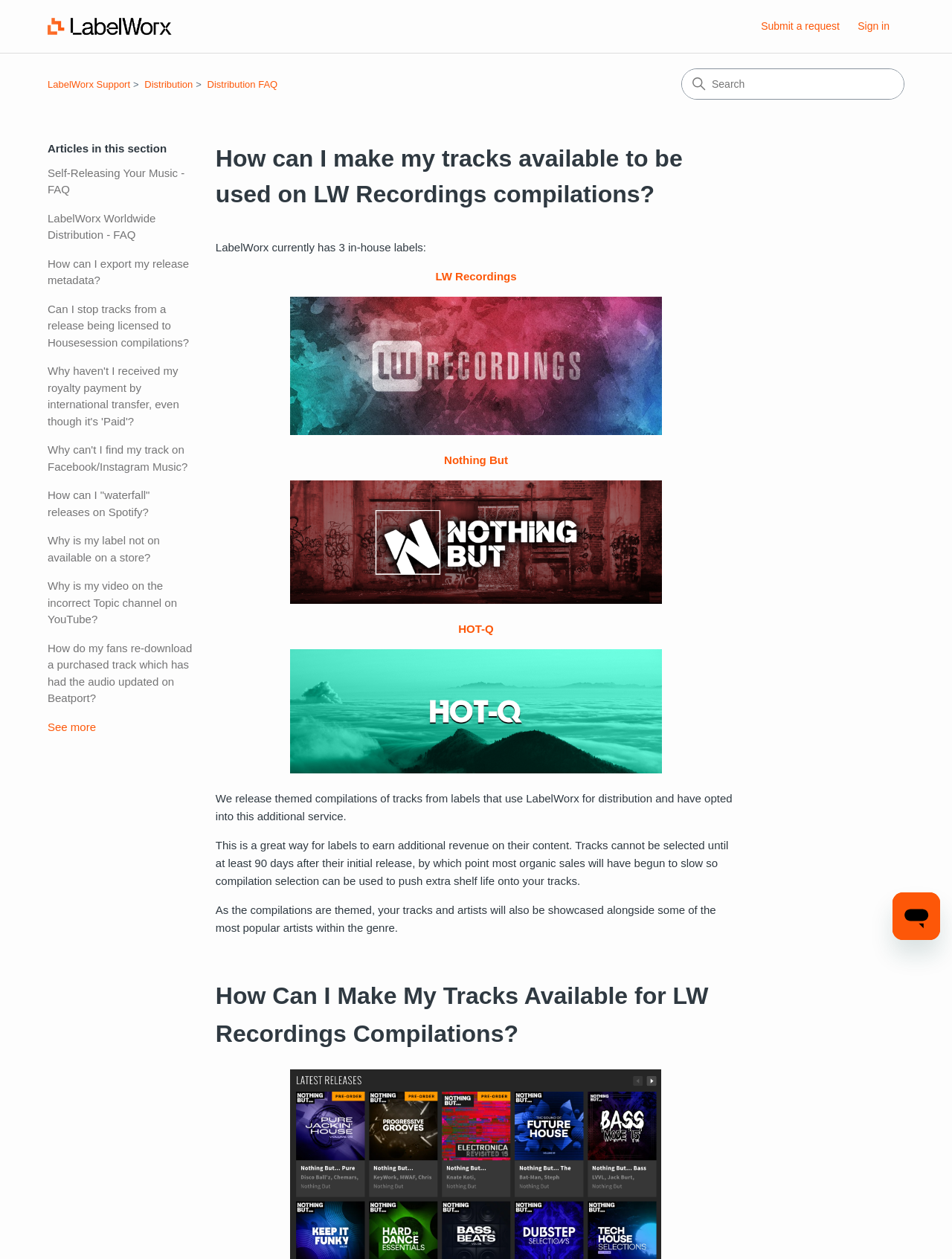Identify the bounding box coordinates of the area that should be clicked in order to complete the given instruction: "Click on the 'LabelWorx Support Help Center home page' link". The bounding box coordinates should be four float numbers between 0 and 1, i.e., [left, top, right, bottom].

[0.05, 0.01, 0.18, 0.032]